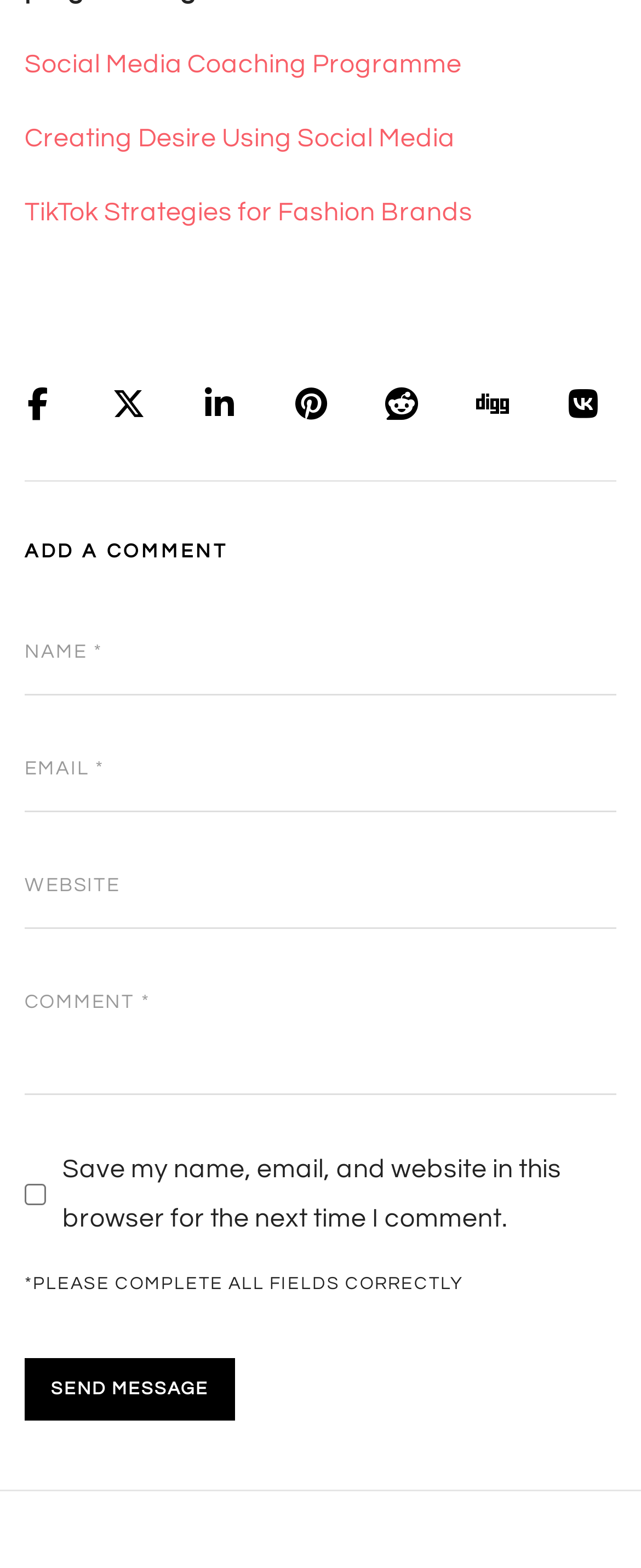Give a concise answer using one word or a phrase to the following question:
What is required to submit a comment?

Name, email, and comment